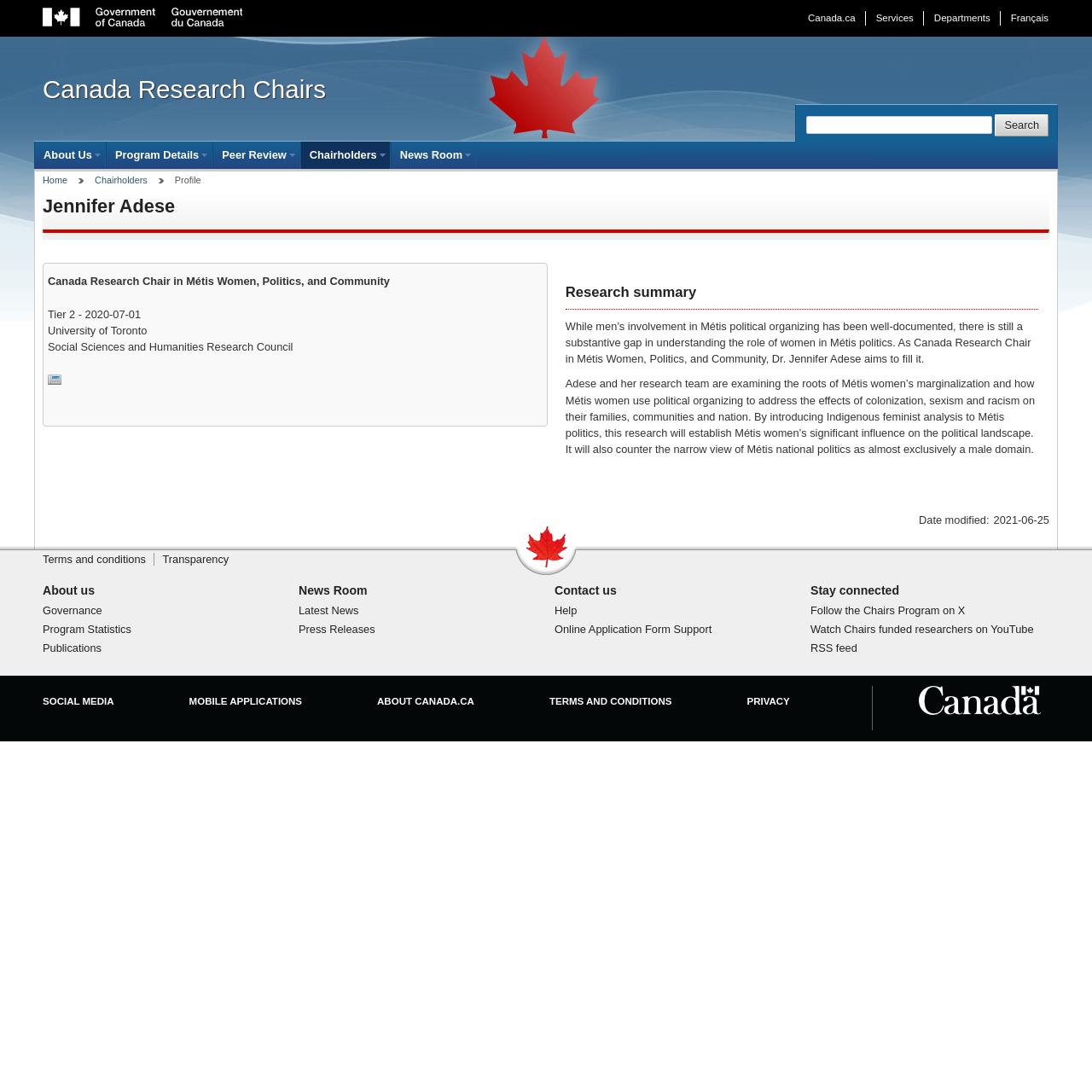Offer a detailed explanation of the webpage layout and contents.

The webpage is about Canada Research Chair - Jennifer Adese. At the top, there are several links, including "Skip to main content", "Skip to side navigation", and "Skip to site information". Below these links, there is an image of the Government of Canada and several links to other websites, including Canada.ca, Services, Departments, and Français.

On the left side, there is a menu bar with several menu items, including "About Us", "Program Details", "Peer Review", "Chairholders", and "News Room". Each menu item has a submenu that can be opened with the enter key and closed with the escape key.

Below the menu bar, there is a breadcrumb navigation with links to "Home", "Chairholders", and "Profile". The main content area is divided into two columns. The left column contains a heading with the name "Jennifer Adese" and a separator line. Below the separator line, there is a table with information about Jennifer Adese, including her title, "Canada Research Chair in Métis Women, Politics, and Community", her tier, "Tier 2", and her university, "University of Toronto".

The right column contains a heading with the title "Research summary" and a separator line. Below the separator line, there are two paragraphs of text describing Jennifer Adese's research. The text explains that her research aims to fill a gap in understanding the role of women in Métis politics and that she is examining the roots of Métis women's marginalization and how they use political organizing to address the effects of colonization, sexism, and racism.

At the bottom of the page, there is a footer section with several links, including "Terms and conditions", "Transparency", "Contact Us", and "About us". There are also several headings, including "About us", "News Room", "Contact us", and "Stay connected", each with links to related pages. Additionally, there are links to social media, mobile applications, and other government websites.